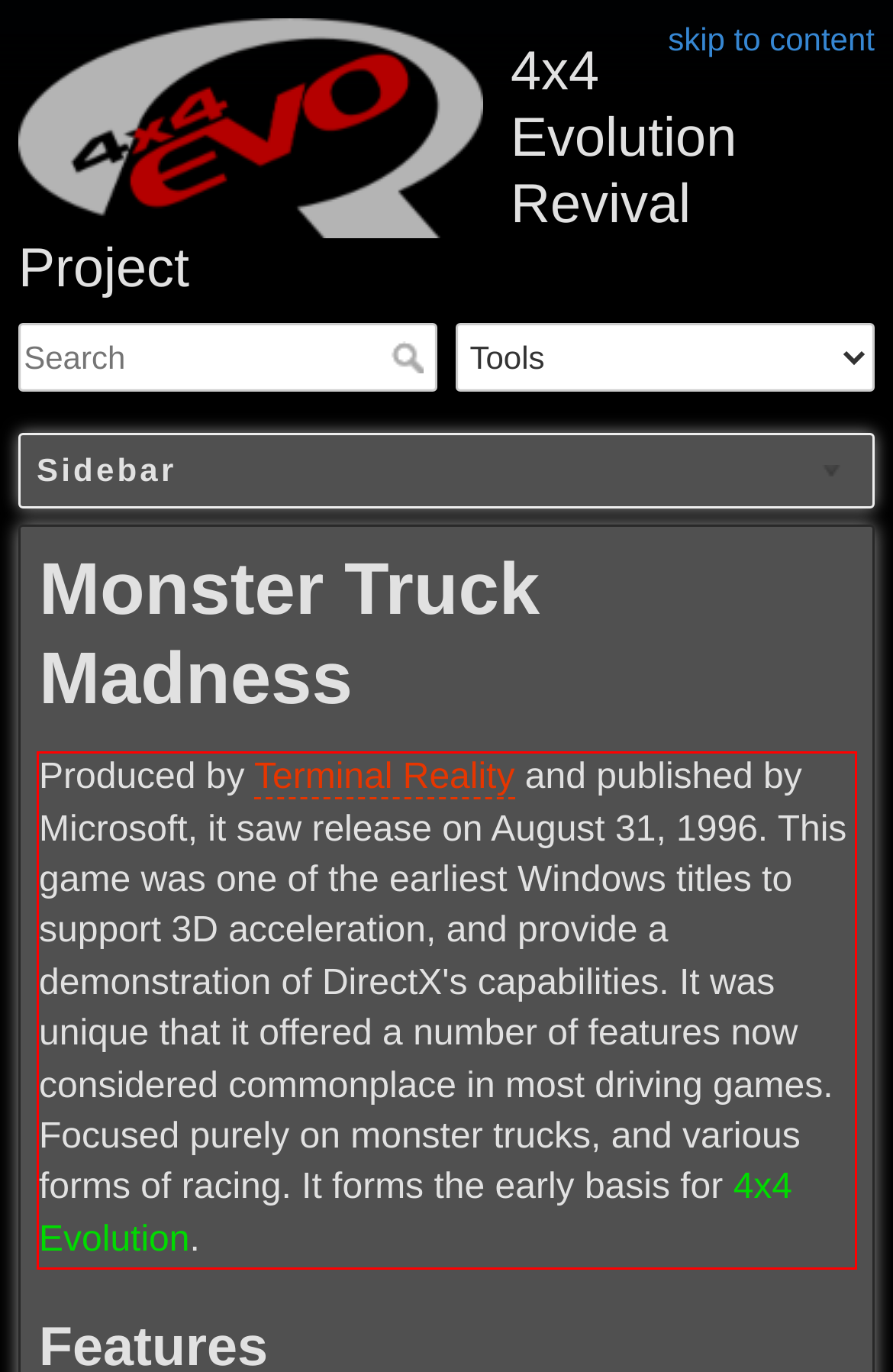Given a screenshot of a webpage, locate the red bounding box and extract the text it encloses.

Produced by Terminal Reality and published by Microsoft, it saw release on August 31, 1996. This game was one of the earliest Windows titles to support 3D acceleration, and provide a demonstration of DirectX's capabilities. It was unique that it offered a number of features now considered commonplace in most driving games. Focused purely on monster trucks, and various forms of racing. It forms the early basis for 4x4 Evolution.